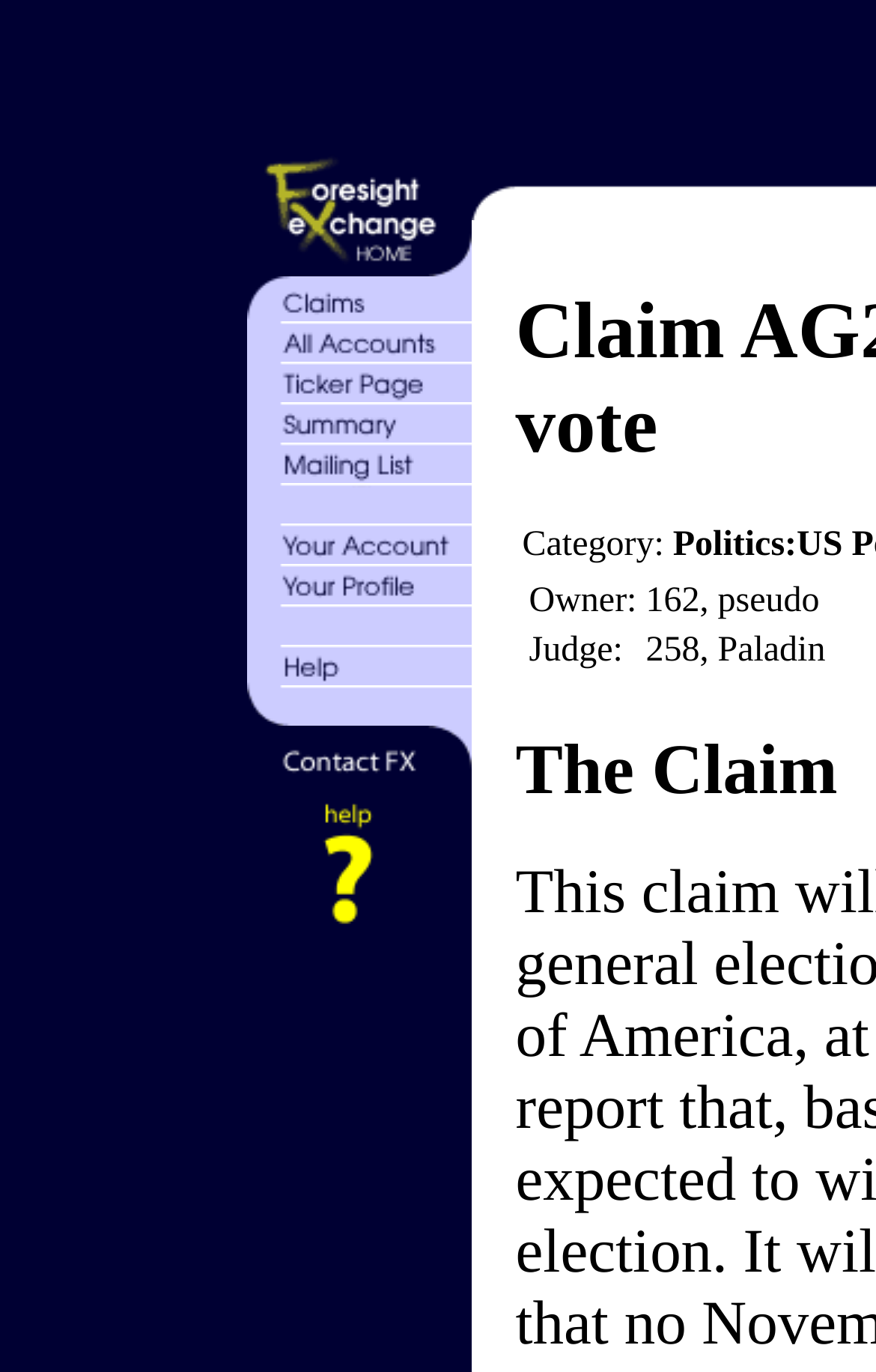What is the label of the first table cell in the first row?
Based on the image, please offer an in-depth response to the question.

I examined the table structure and found the first row, which contains two table cells. The first table cell in the first row has the label 'Owner:'.